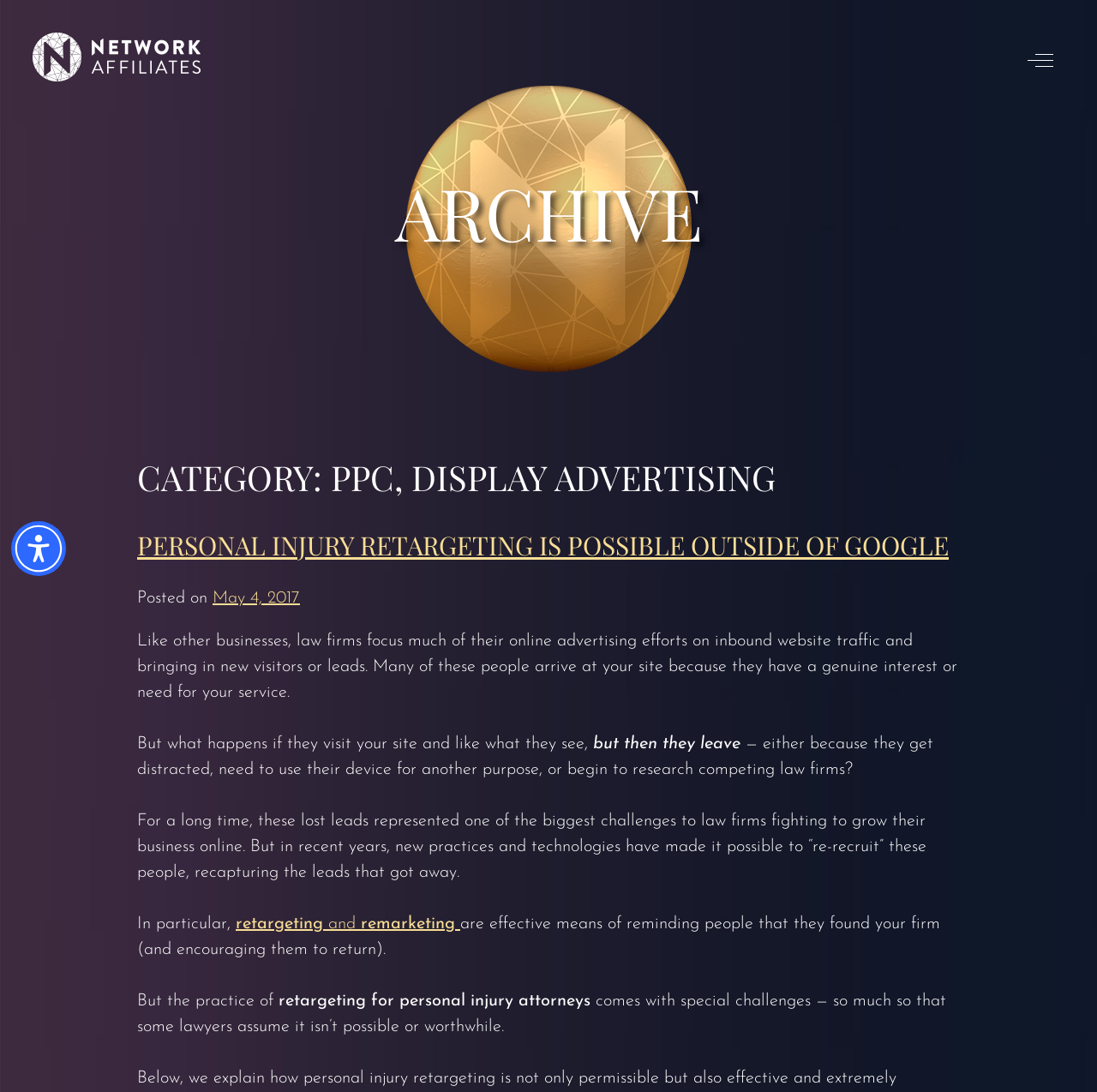Kindly determine the bounding box coordinates for the area that needs to be clicked to execute this instruction: "Open the CATEGORY: PPC, DISPLAY ADVERTISING header".

[0.125, 0.413, 0.875, 0.461]